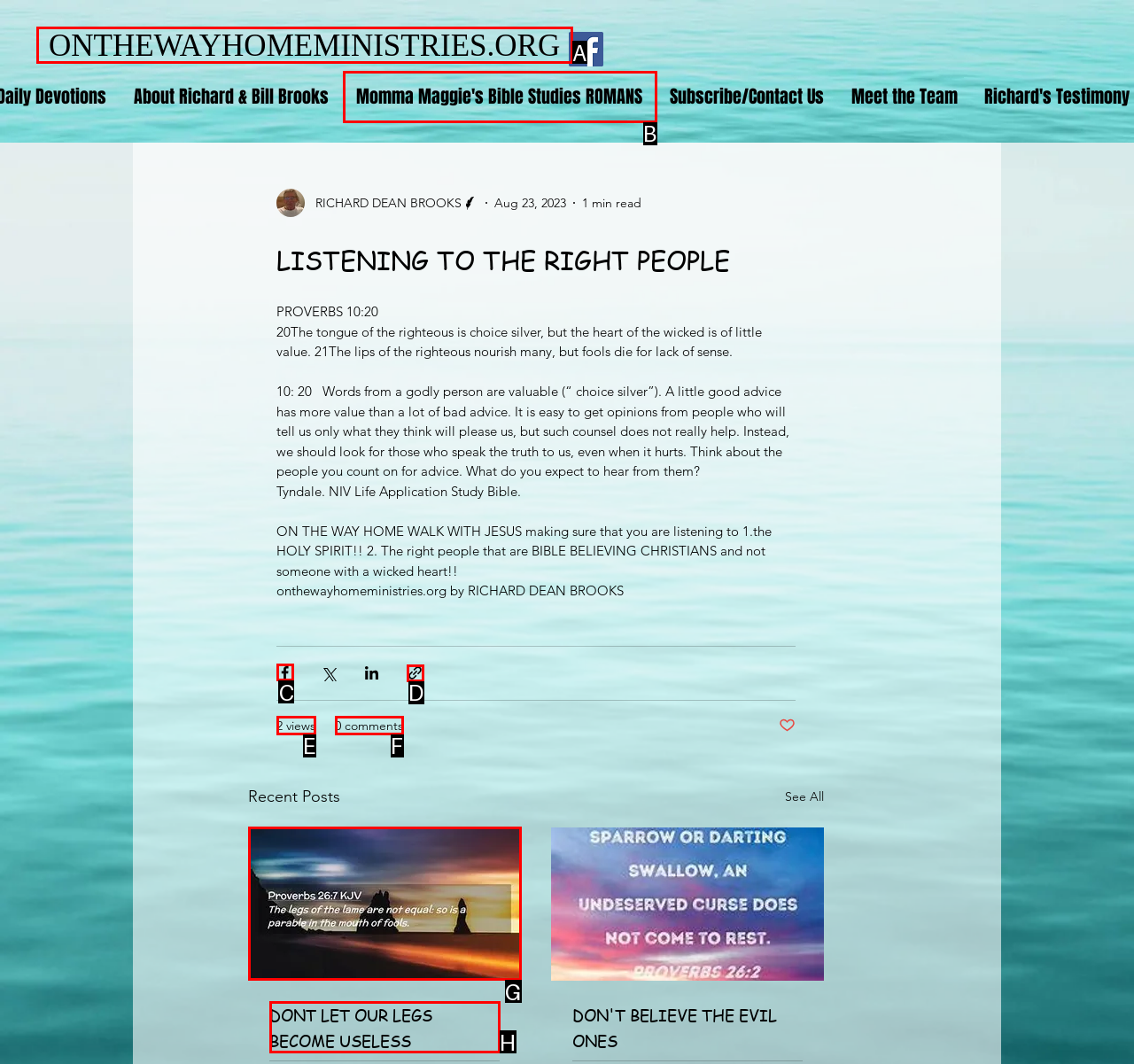Choose the letter of the option you need to click to Share this article on Facebook. Answer with the letter only.

C